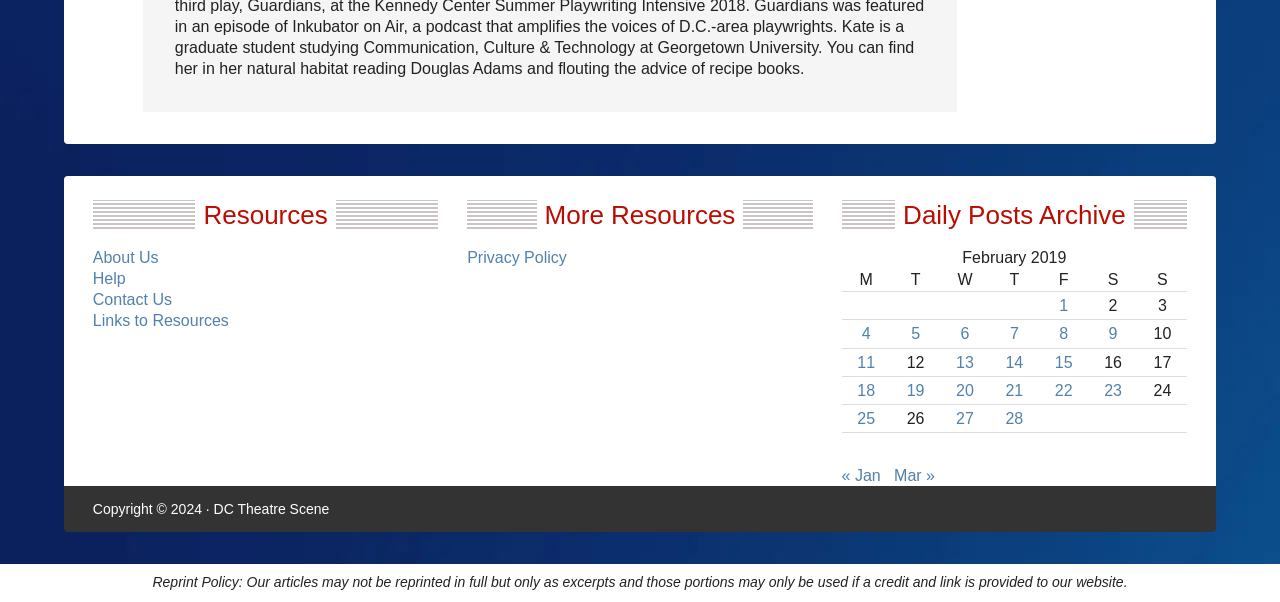Determine the bounding box coordinates of the region that needs to be clicked to achieve the task: "Click on 'Help'".

[0.072, 0.449, 0.098, 0.477]